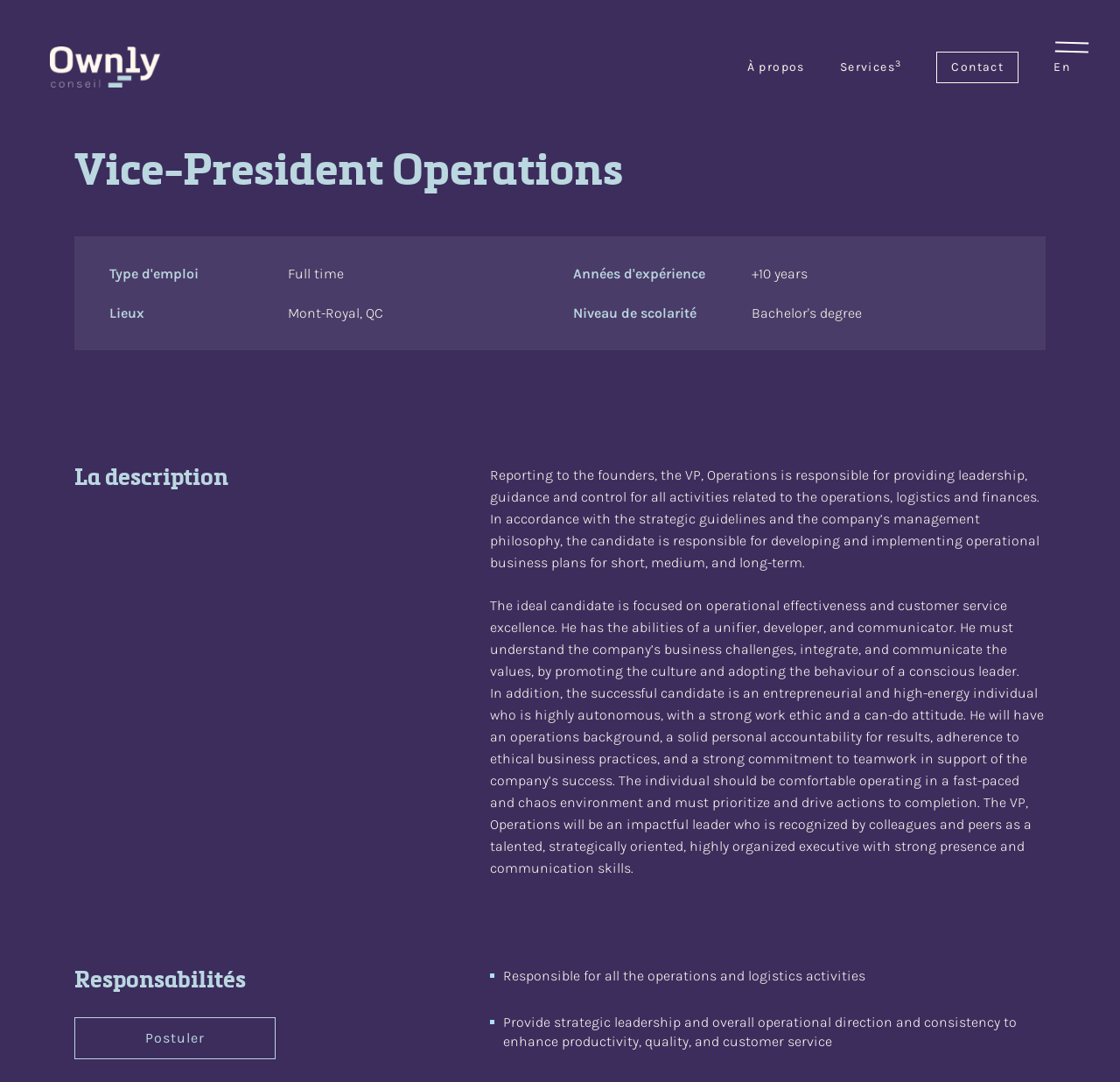Provide the bounding box coordinates of the HTML element described by the text: "À propos". The coordinates should be in the format [left, top, right, bottom] with values between 0 and 1.

[0.667, 0.049, 0.719, 0.076]